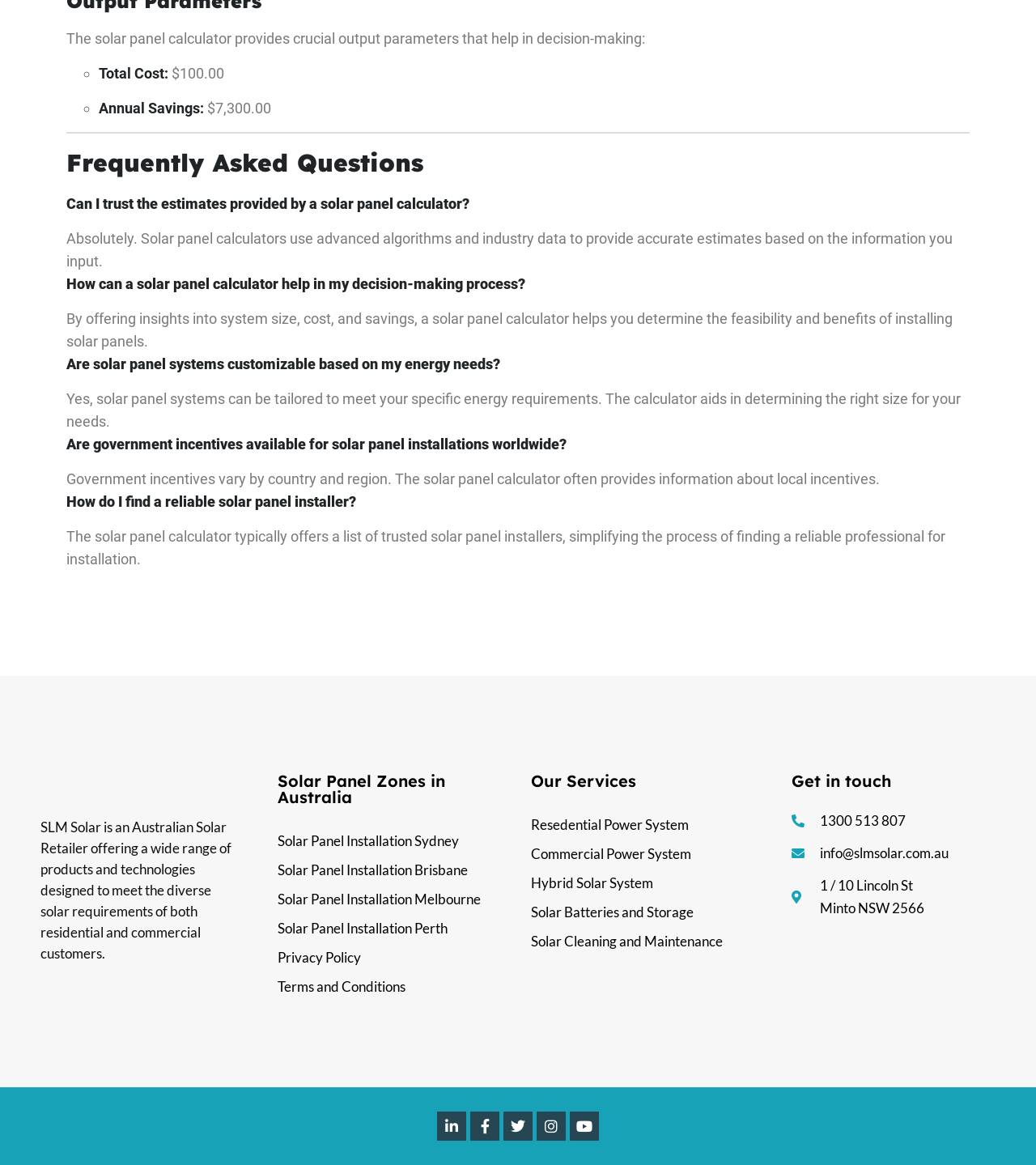Please determine the bounding box coordinates of the section I need to click to accomplish this instruction: "Contact us".

None